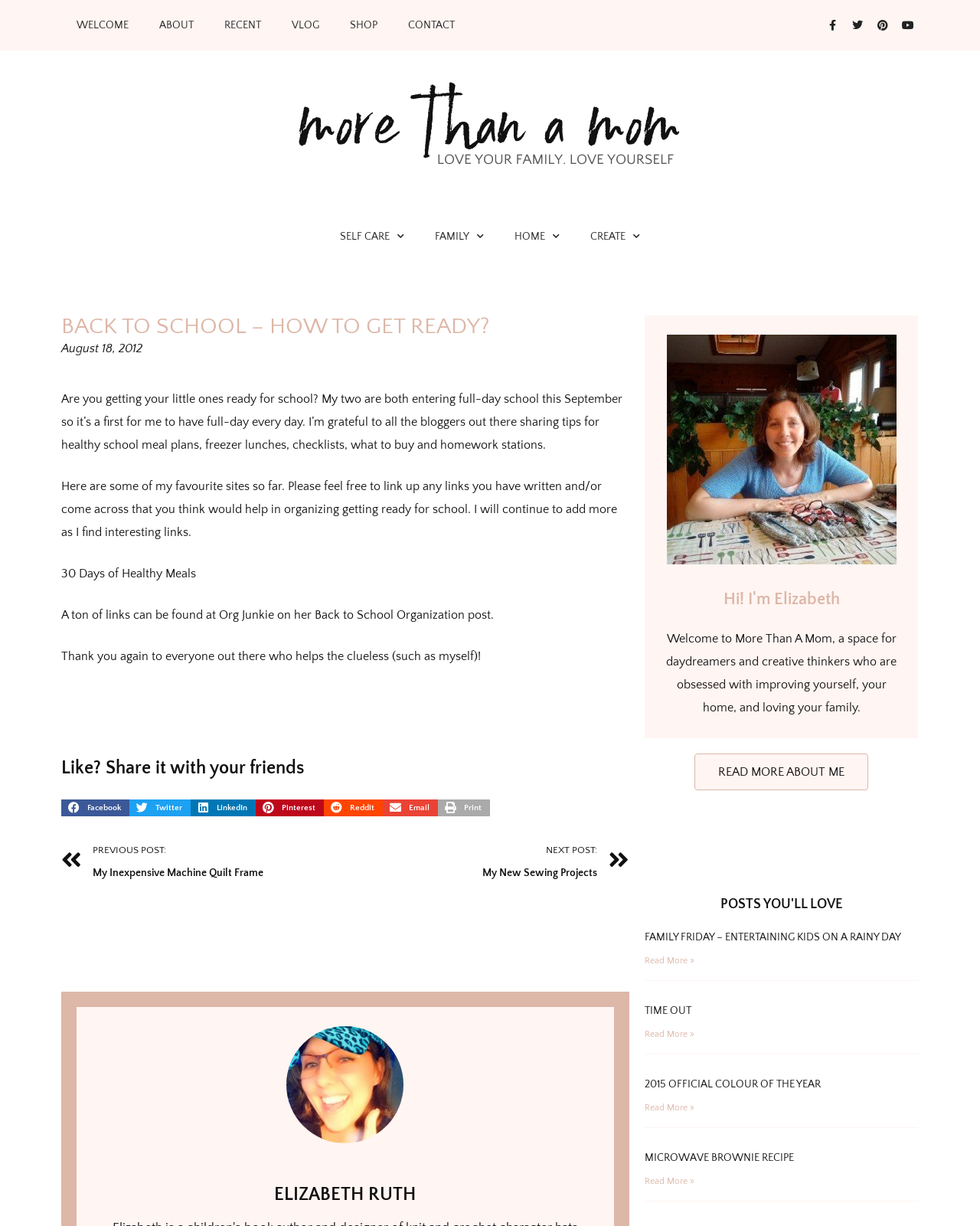Please find the top heading of the webpage and generate its text.

BACK TO SCHOOL – HOW TO GET READY?